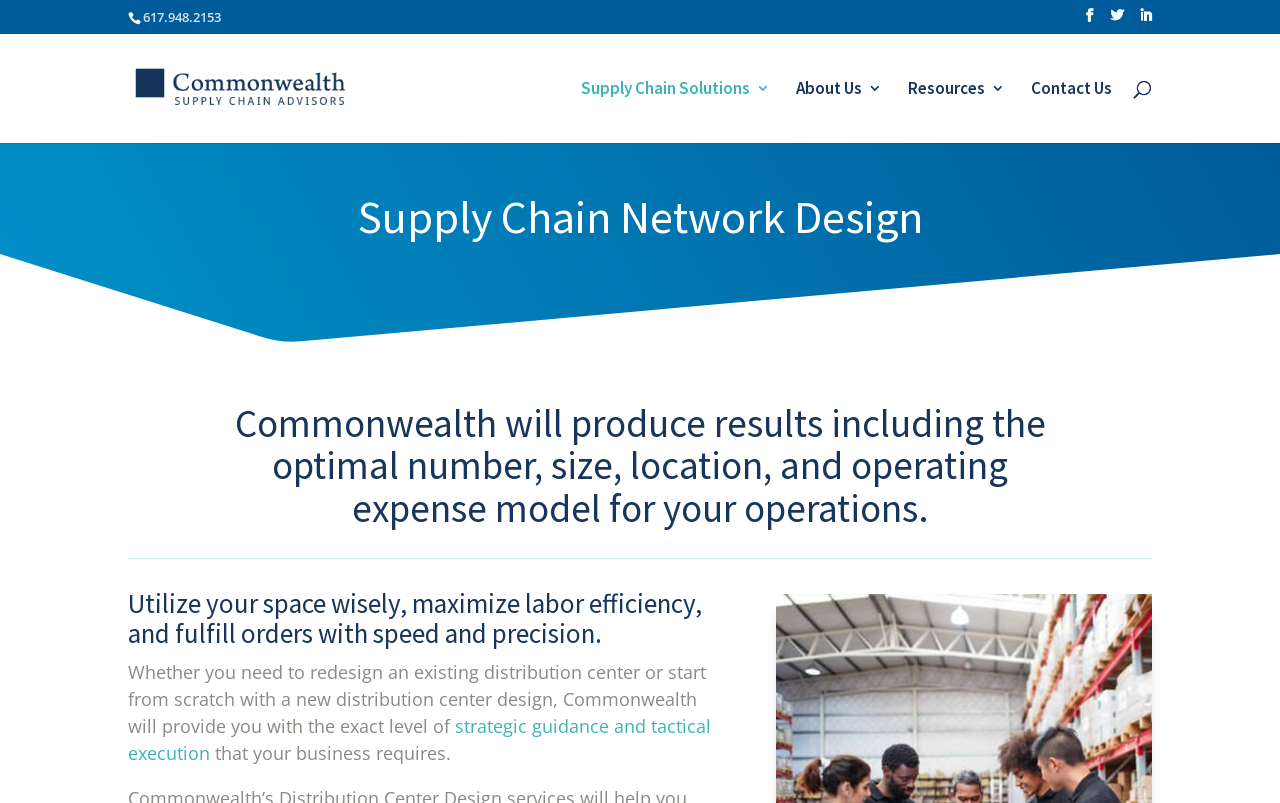Identify and provide the main heading of the webpage.

Supply Chain Network Design